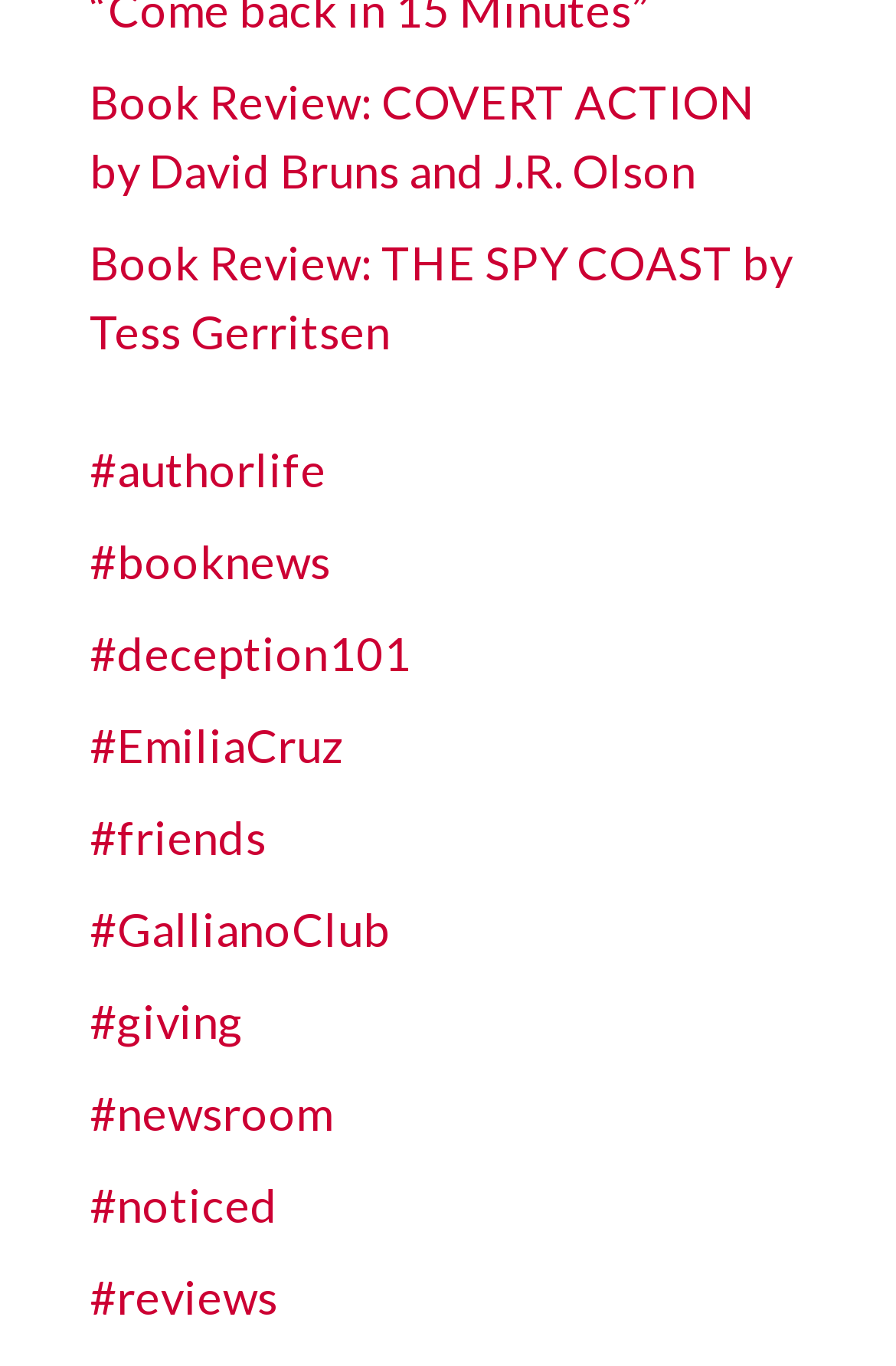Please identify the bounding box coordinates of the clickable element to fulfill the following instruction: "View book news". The coordinates should be four float numbers between 0 and 1, i.e., [left, top, right, bottom].

[0.1, 0.39, 0.369, 0.43]